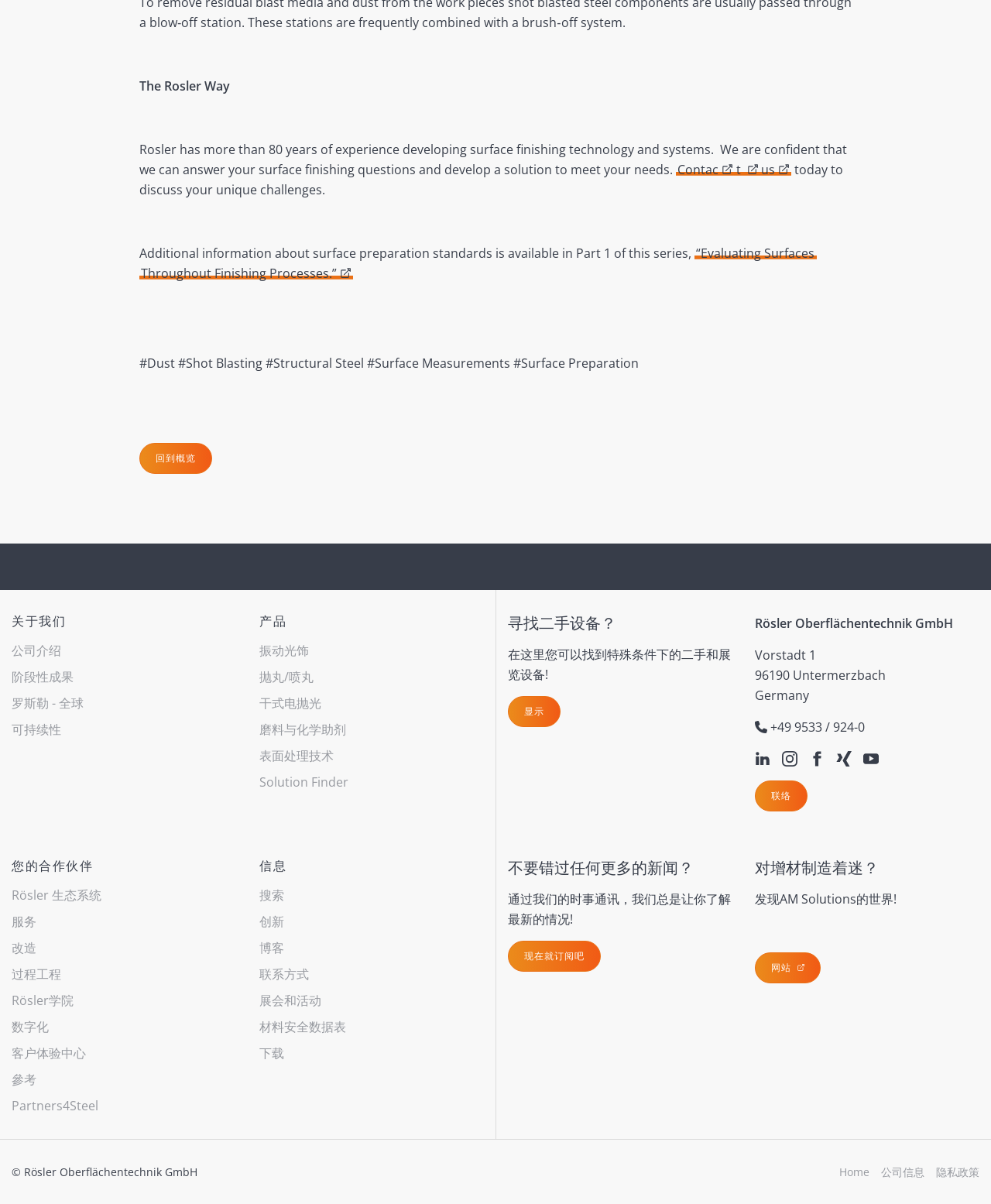What is the topic of the 'Evaluating Surfaces Throughout Finishing Processes' article?
Examine the image and provide an in-depth answer to the question.

The article 'Evaluating Surfaces Throughout Finishing Processes' is mentioned on the webpage as providing additional information about surface preparation standards, which suggests that it is the topic of the article.